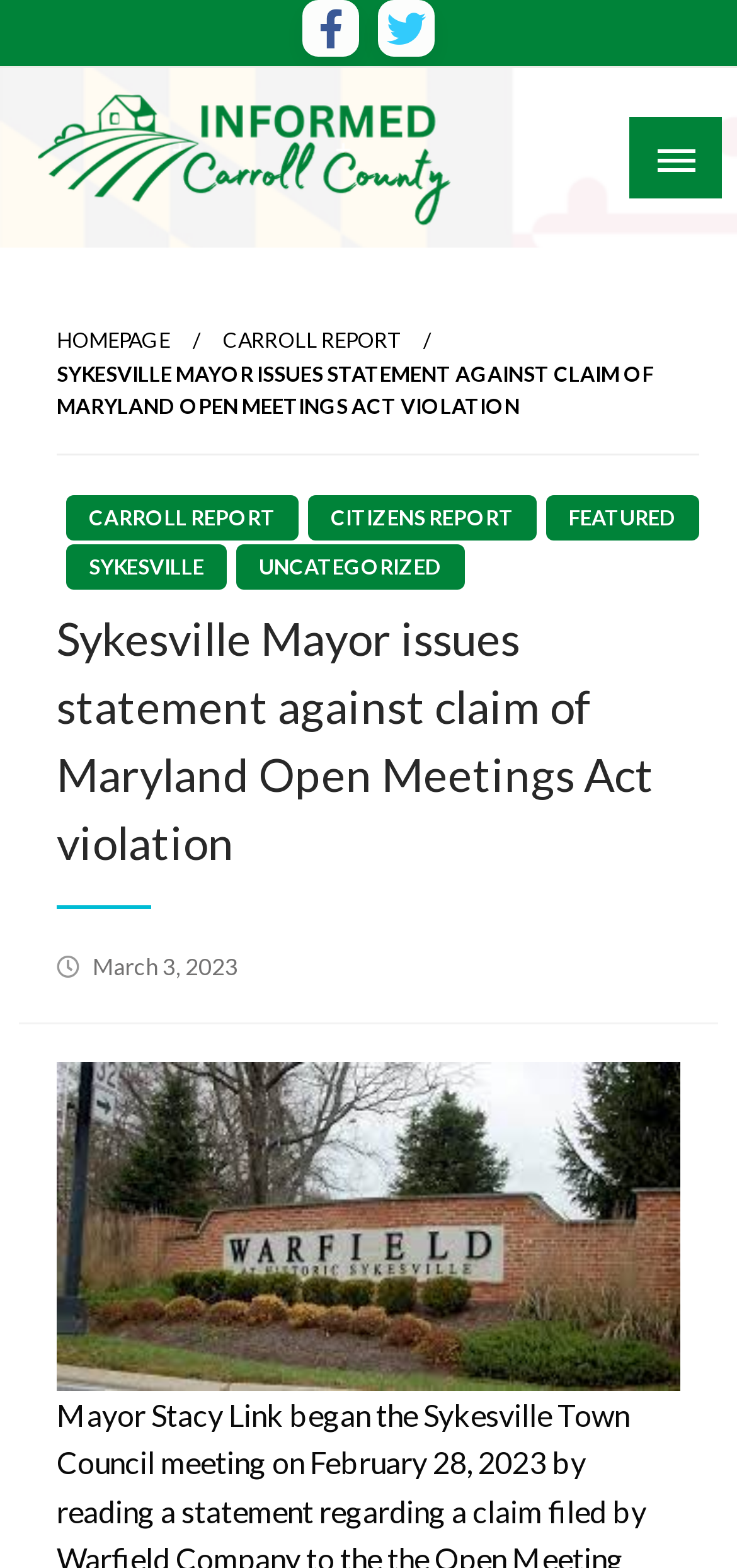Locate the bounding box coordinates of the area that needs to be clicked to fulfill the following instruction: "Open the offCanvasRight menu". The coordinates should be in the format of four float numbers between 0 and 1, namely [left, top, right, bottom].

[0.854, 0.074, 0.979, 0.127]